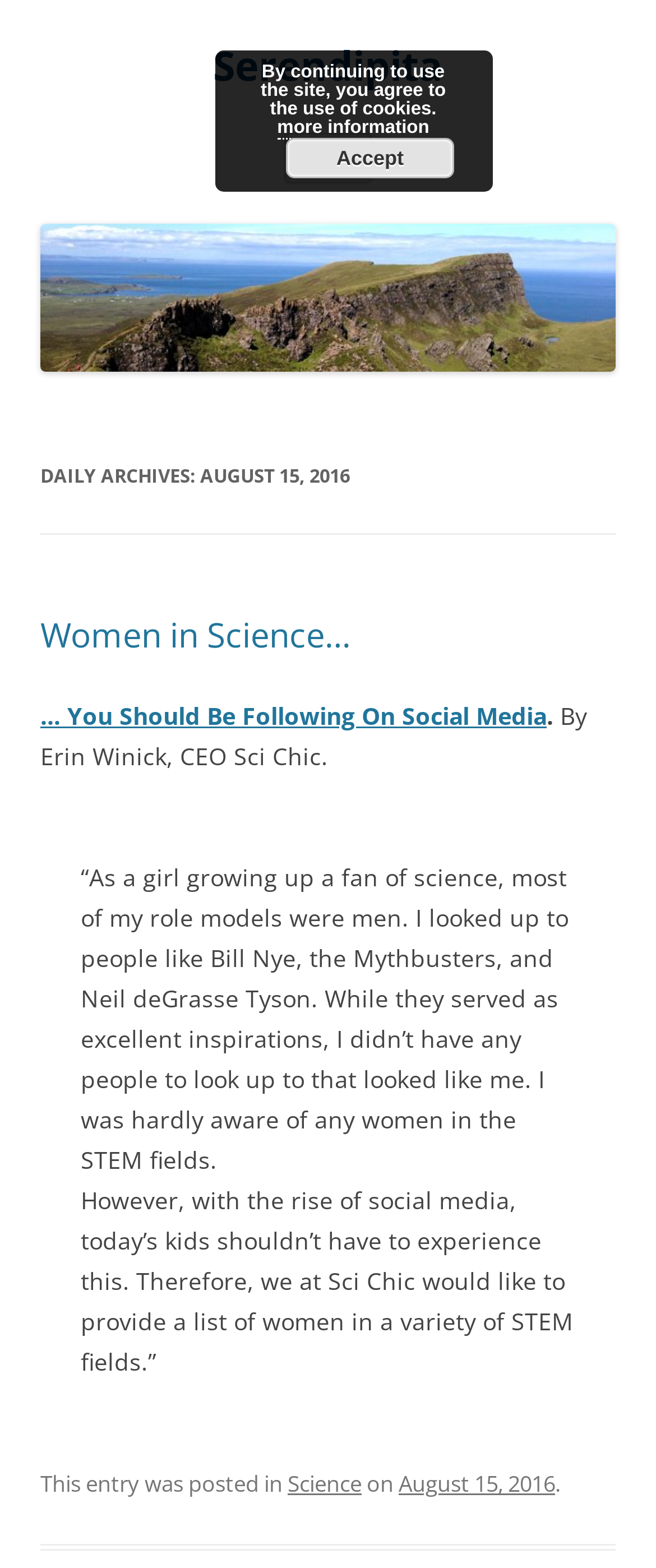What is the purpose of the article?
Answer the question in as much detail as possible.

I determined the purpose of the article by reading the content of the article, which talks about providing a list of women in STEM fields for kids to look up to, and also by looking at the quote from the article, which says 'today’s kids shouldn’t have to experience this. Therefore, we at Sci Chic would like to provide a list of women in a variety of STEM fields'.